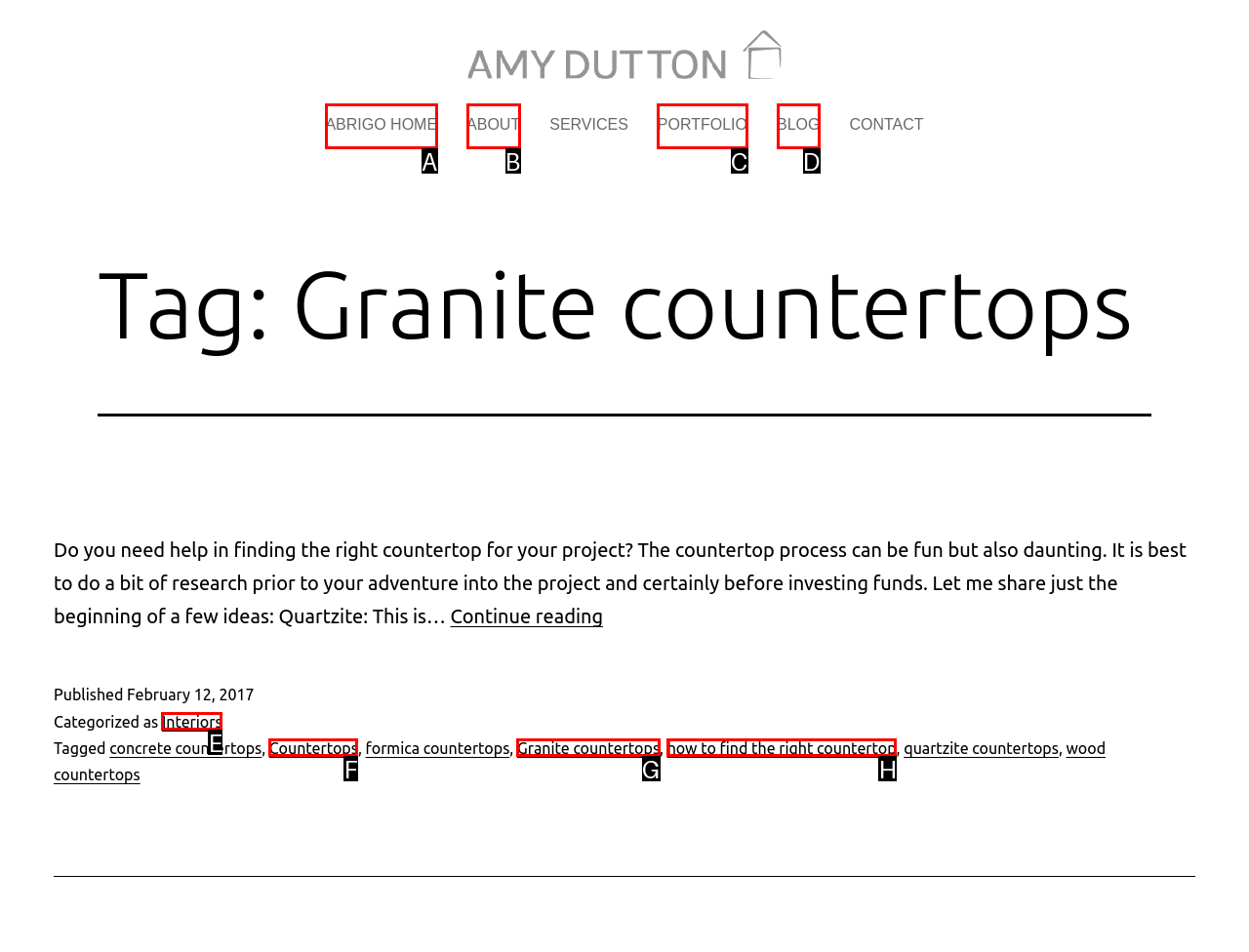From the given choices, identify the element that matches: Granite countertops
Answer with the letter of the selected option.

G